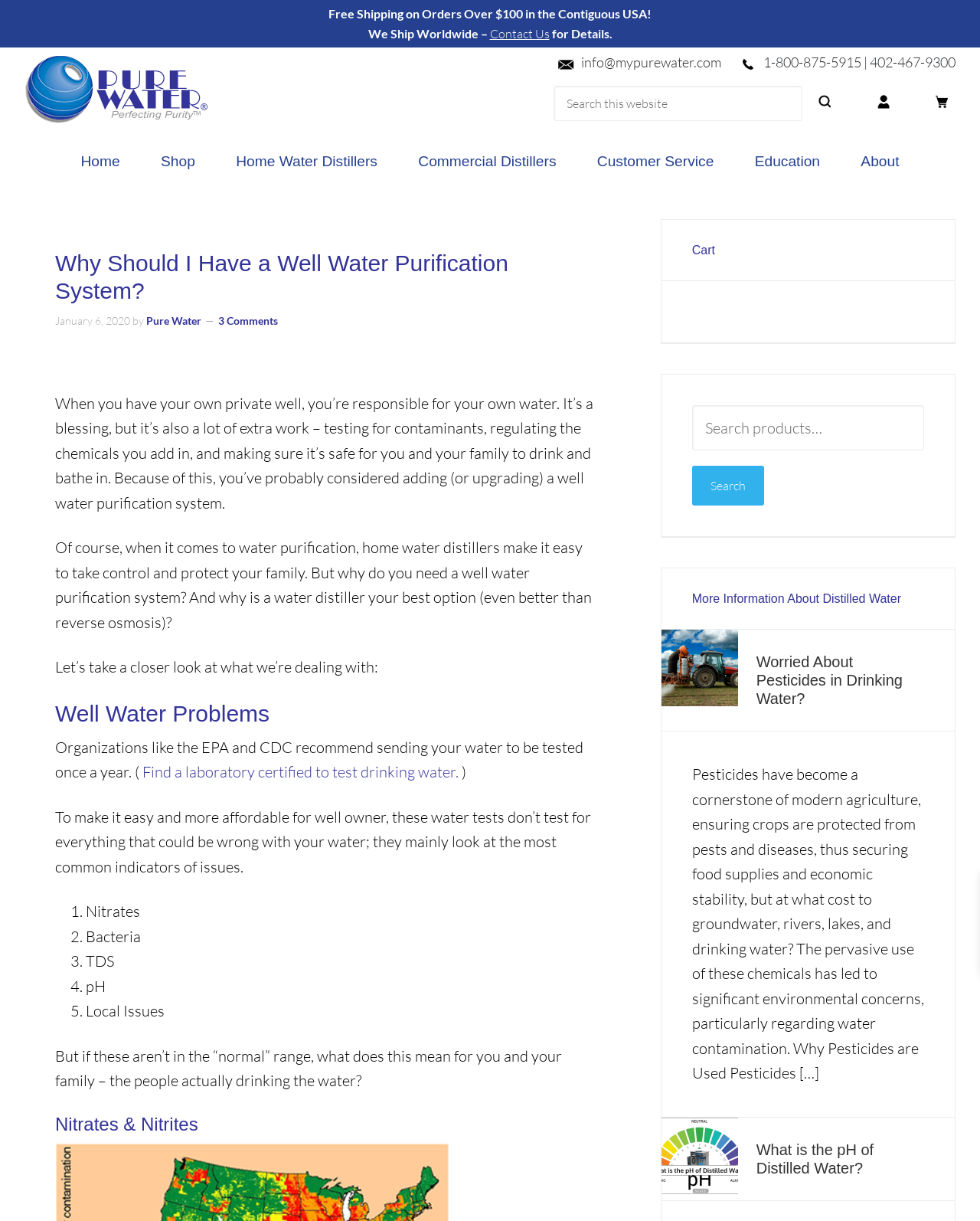Identify the bounding box coordinates of the section to be clicked to complete the task described by the following instruction: "Learn about Home Water Distillers". The coordinates should be four float numbers between 0 and 1, formatted as [left, top, right, bottom].

[0.222, 0.111, 0.404, 0.154]